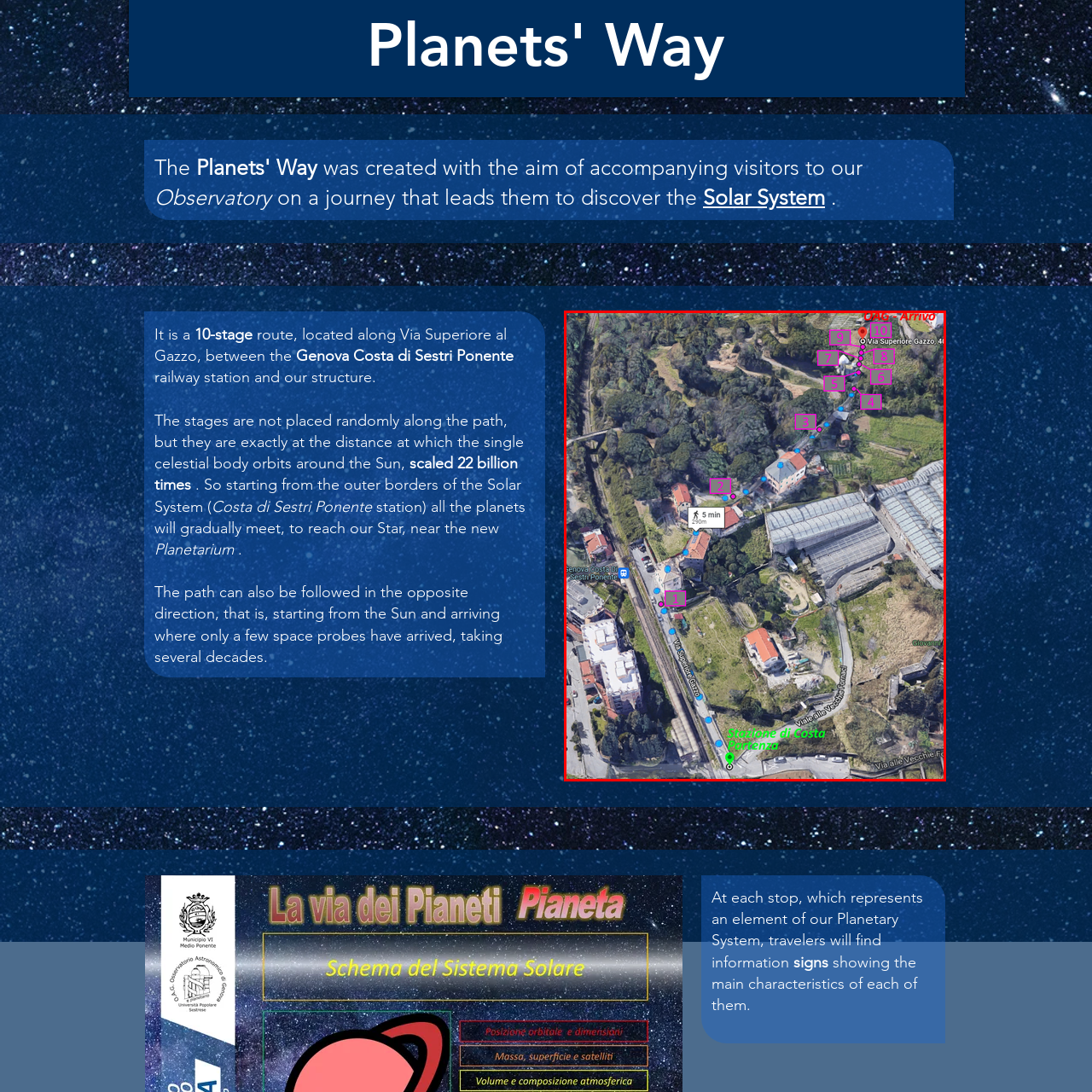What is the scale of the distances between celestial bodies?
Observe the image highlighted by the red bounding box and answer the question comprehensively.

The caption states that the distances between celestial bodies are scaled 22 billion times, allowing visitors to explore the Solar System in a condensed manner.